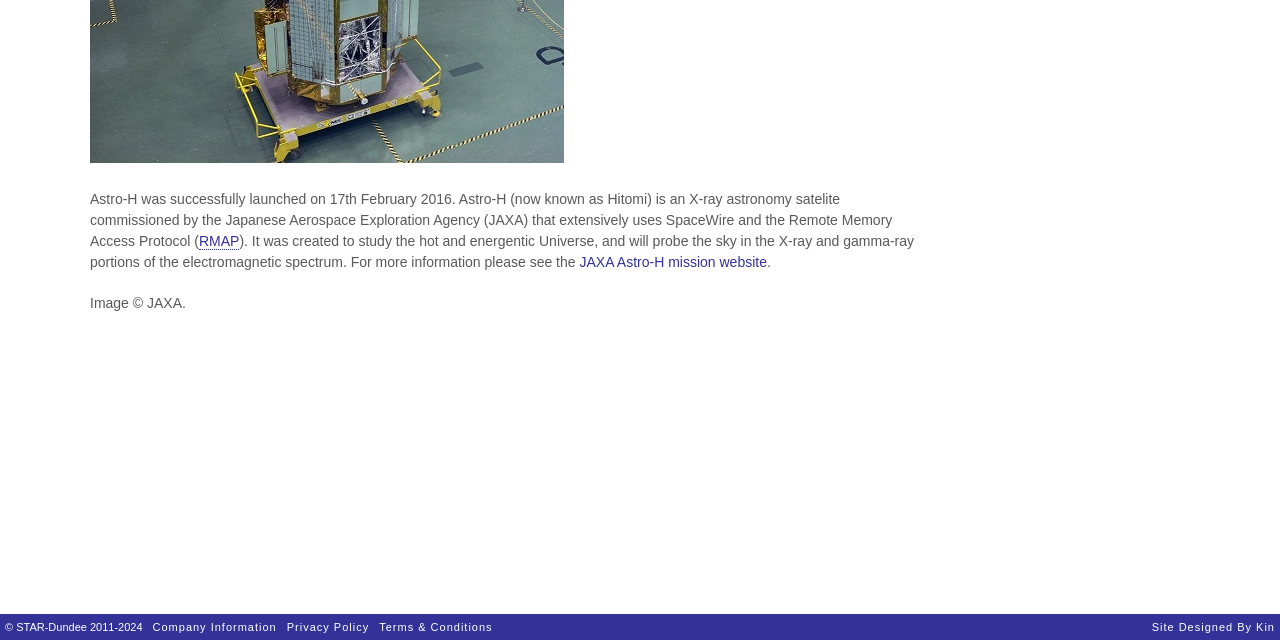Determine the bounding box for the UI element described here: "Site designed by Kin".

[0.892, 0.966, 0.996, 0.992]